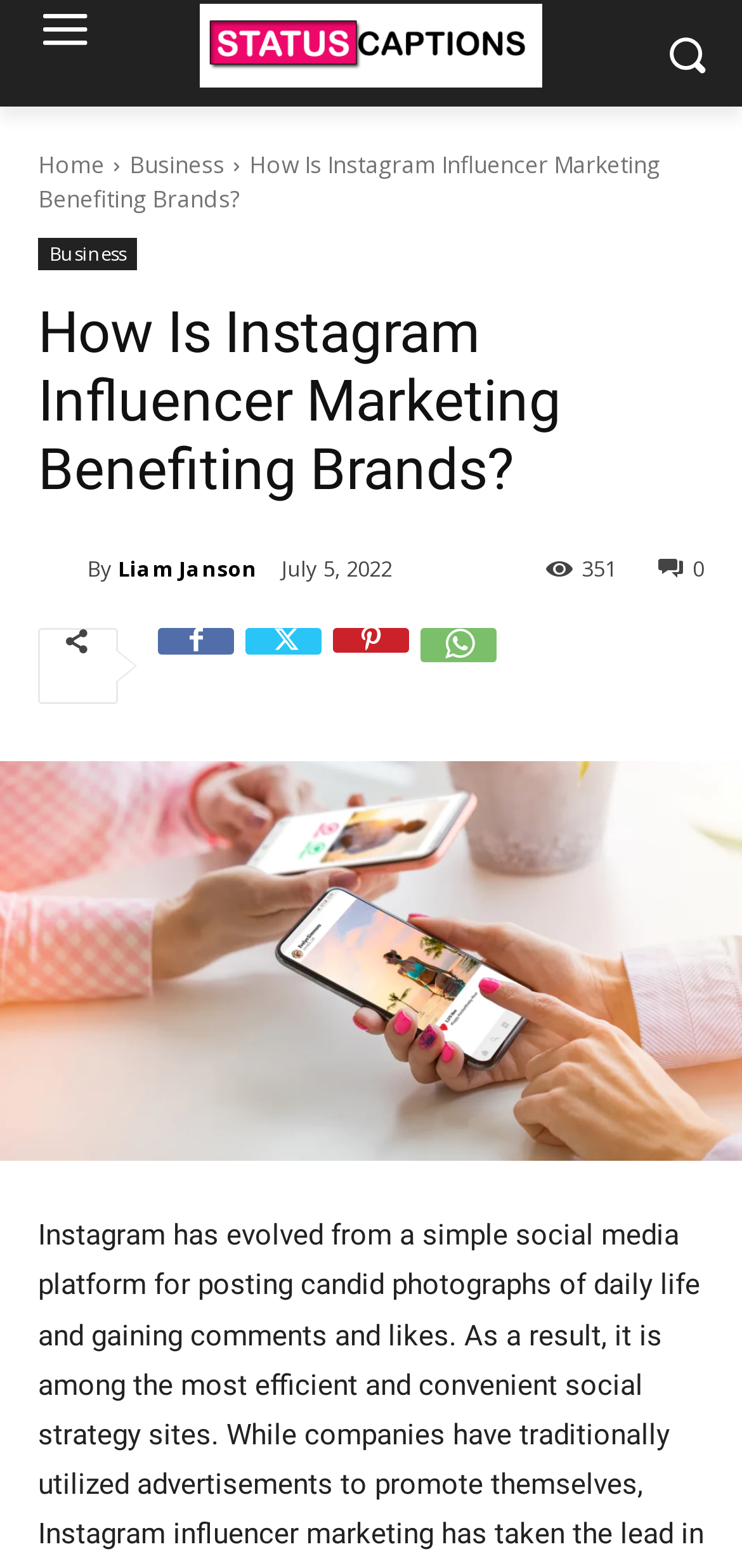Identify the bounding box coordinates of the area you need to click to perform the following instruction: "Share the article".

[0.887, 0.352, 0.949, 0.37]